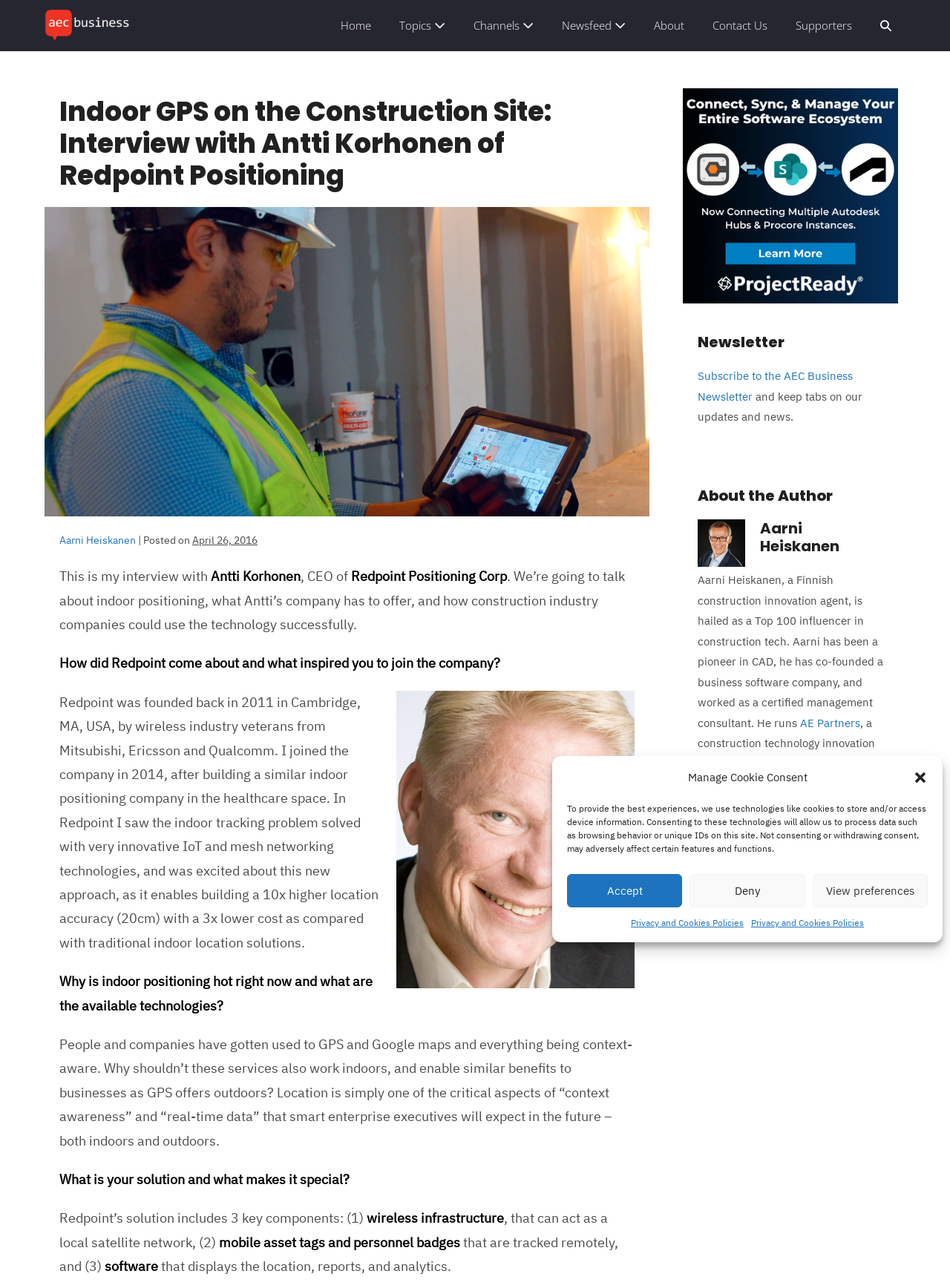What is the name of the company Antti Korhonen is the CEO of?
From the screenshot, provide a brief answer in one word or phrase.

Redpoint Positioning Corp